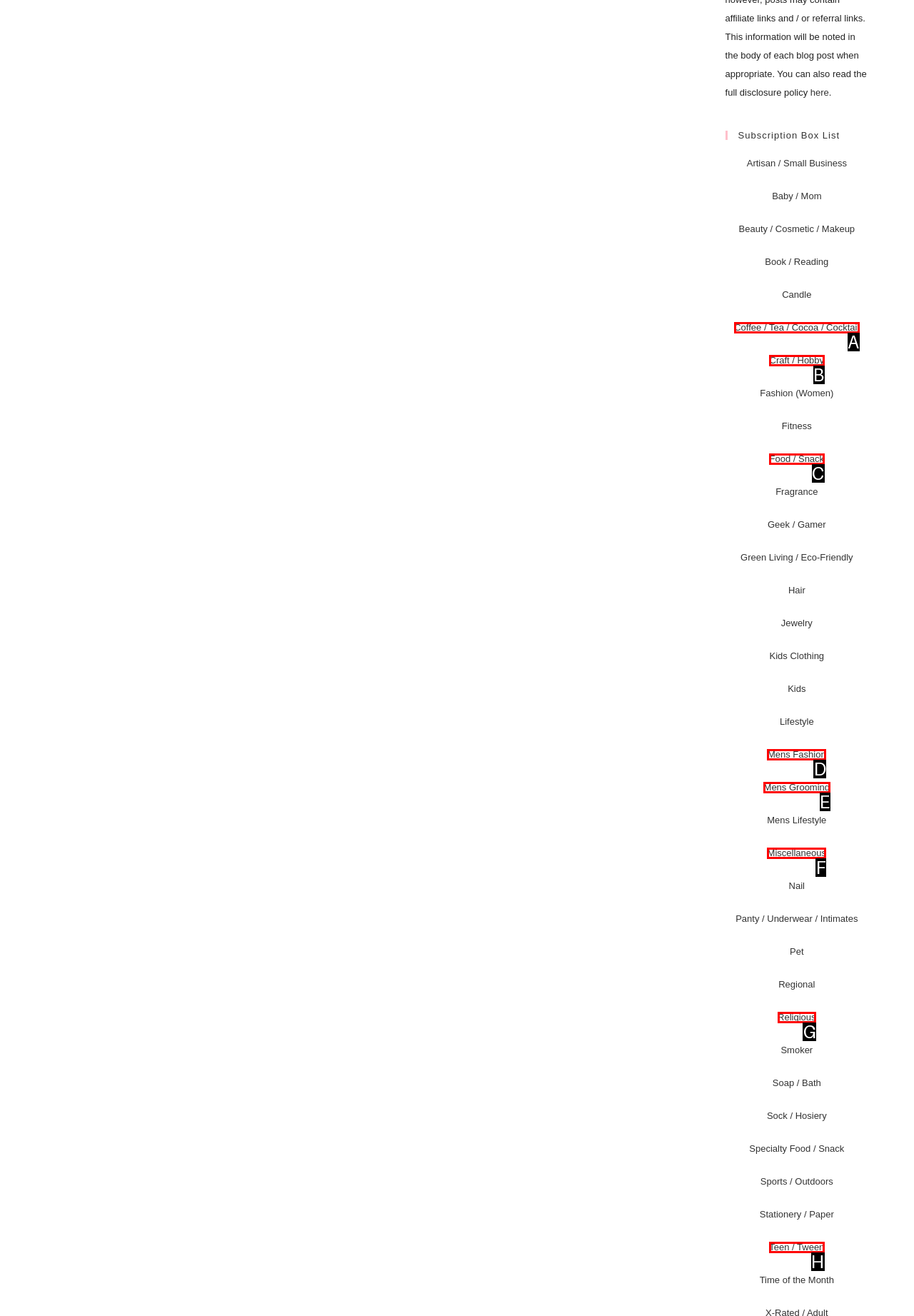Identify the option that corresponds to the description: Religious 
Provide the letter of the matching option from the available choices directly.

G